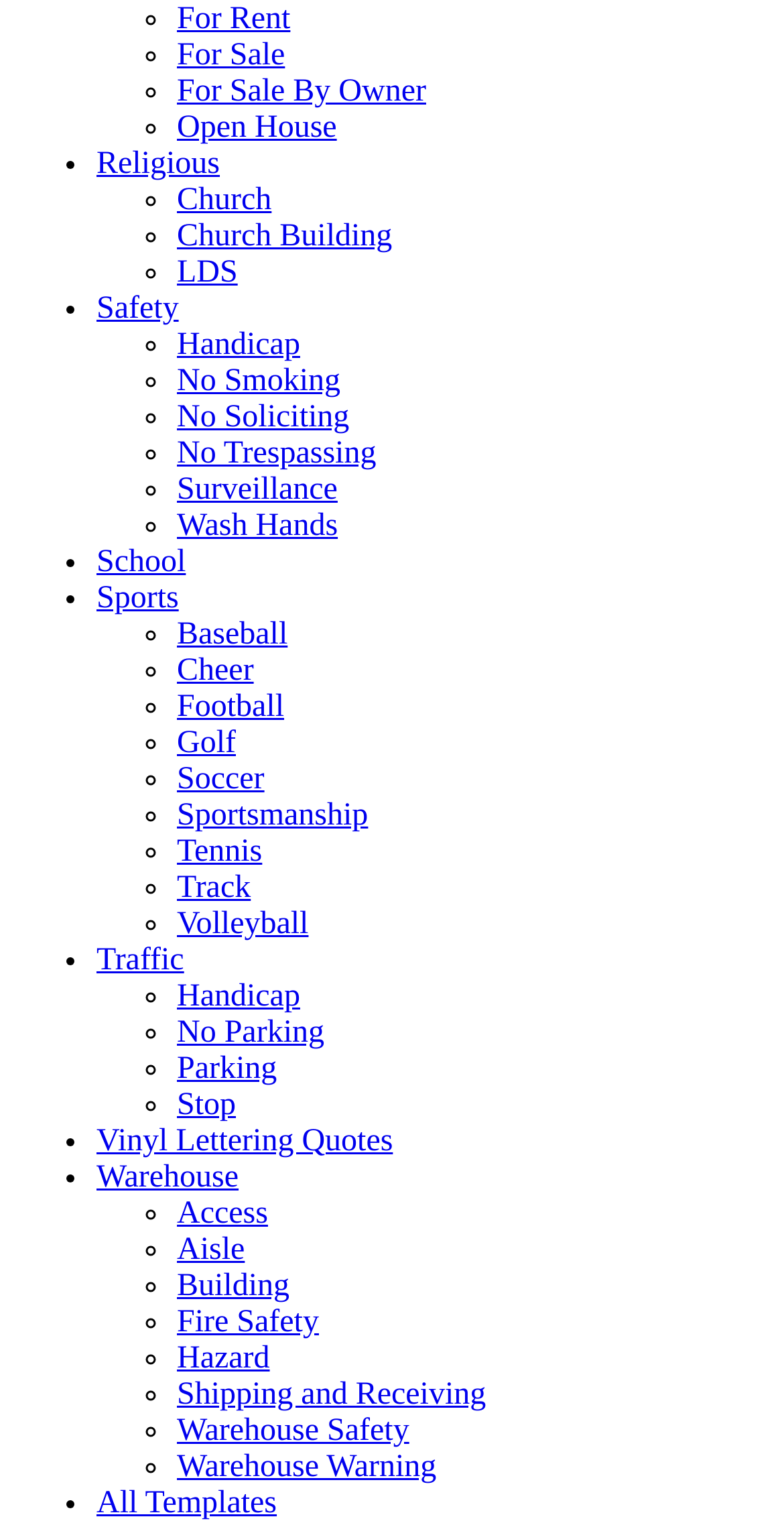Please provide a detailed answer to the question below based on the screenshot: 
What is the first category listed?

I looked at the first list marker (◦) and its corresponding link, and found that the first category listed is 'For Rent'.